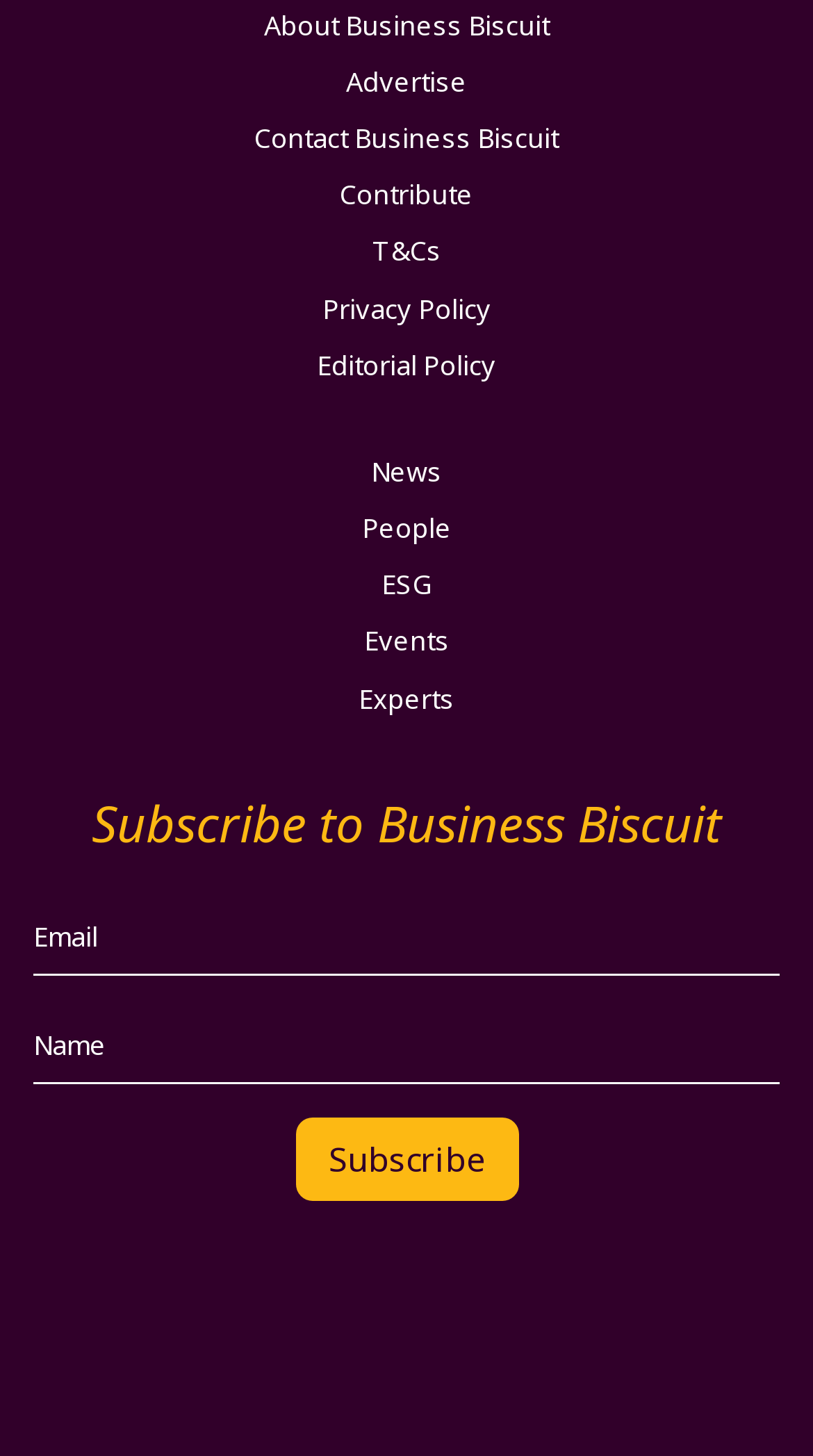How many links are there in the top section?
Please ensure your answer is as detailed and informative as possible.

The top section of the webpage contains 9 links, namely 'About Business Biscuit', 'Advertise', 'Contact Business Biscuit', 'Contribute', 'T&Cs', 'Privacy Policy', 'Editorial Policy', 'News', and 'People'.